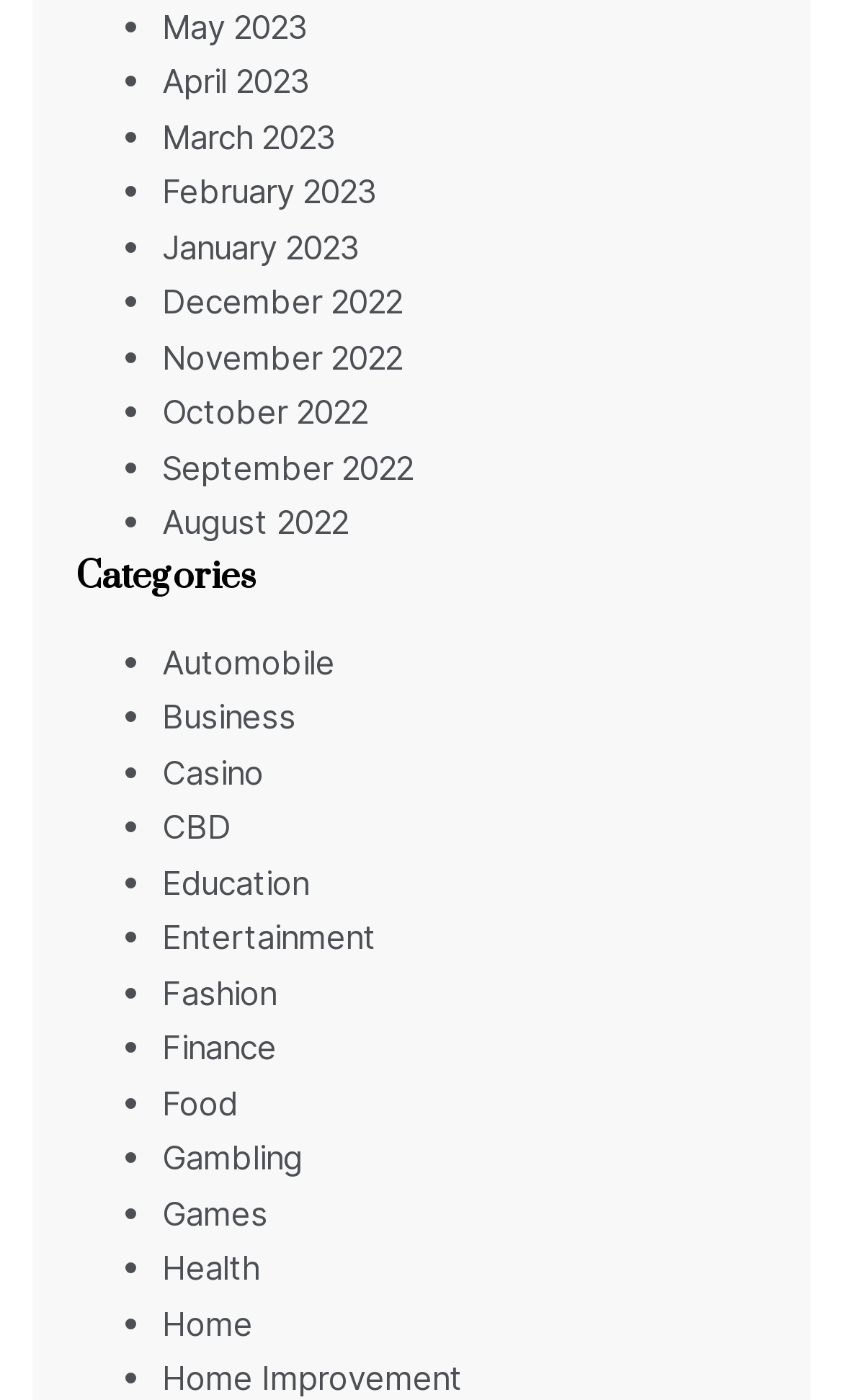Predict the bounding box for the UI component with the following description: "Home".

[0.192, 0.931, 0.3, 0.96]